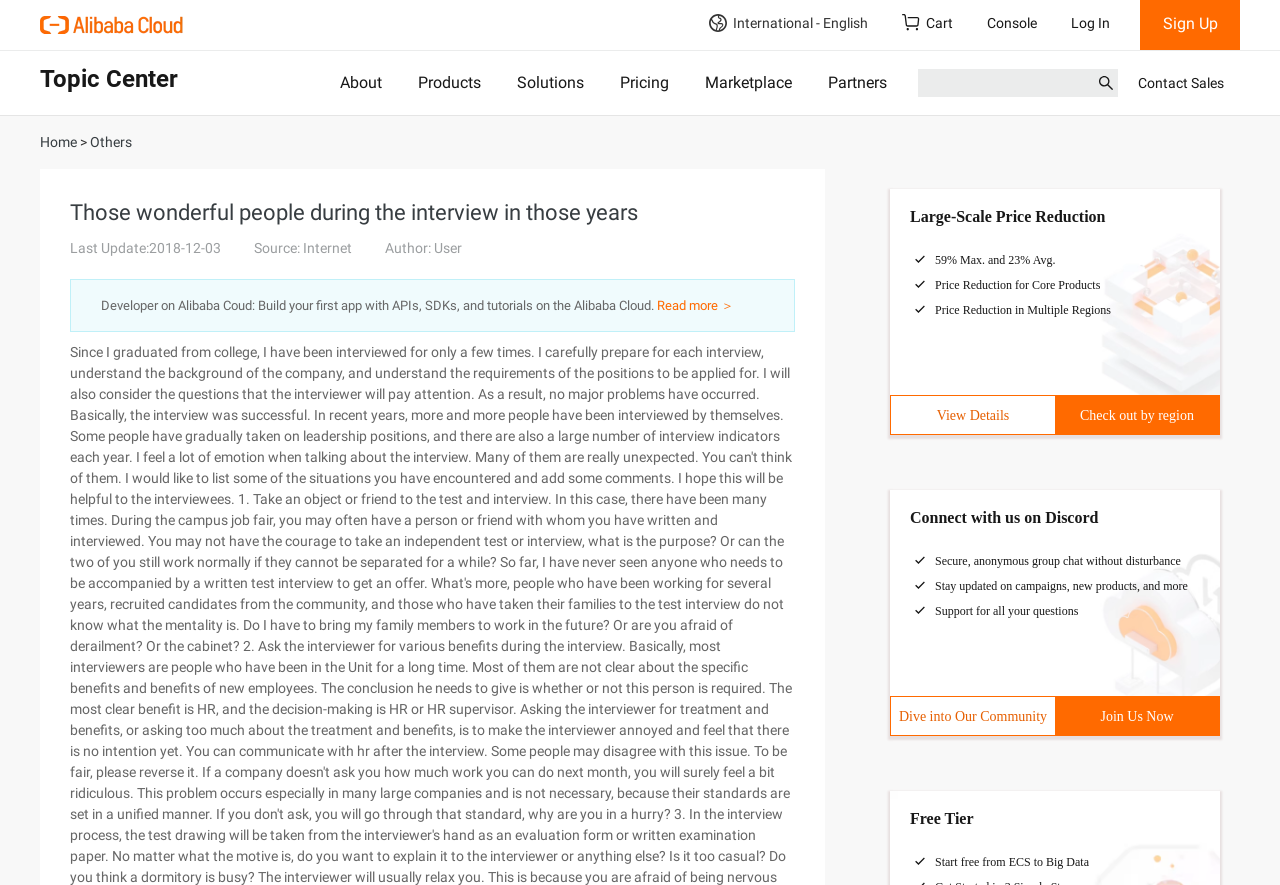What is the discount percentage mentioned?
Please answer the question as detailed as possible.

I inferred this answer by looking at the text '59% Max. and 23% Avg.' which explicitly mentions the discount percentage.